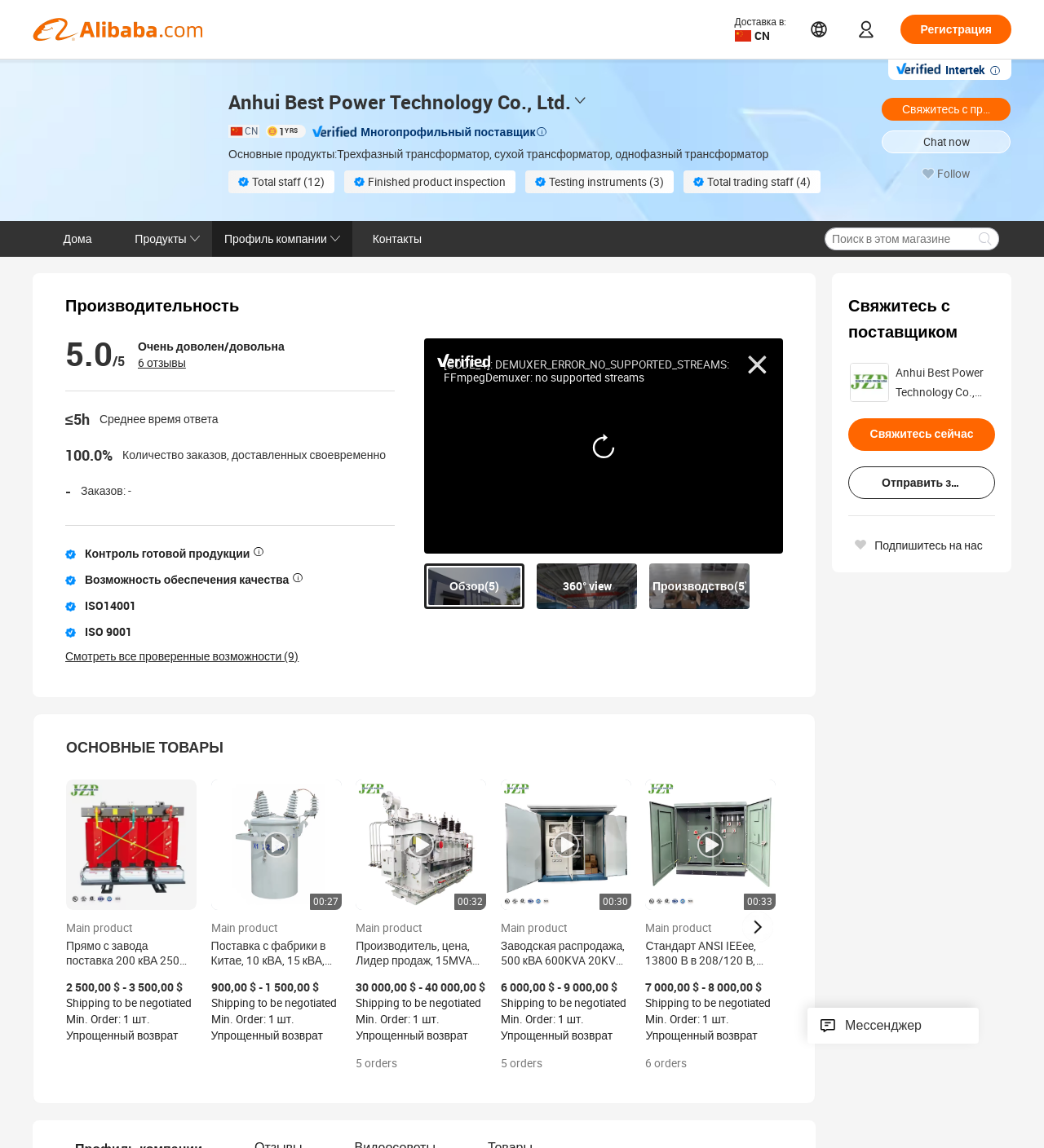Analyze the image and answer the question with as much detail as possible: 
What is the total staff count?

The total staff count is obtained from the StaticText element with bounding box coordinates [0.241, 0.153, 0.311, 0.164] which contains the text 'Total staff (12)'.